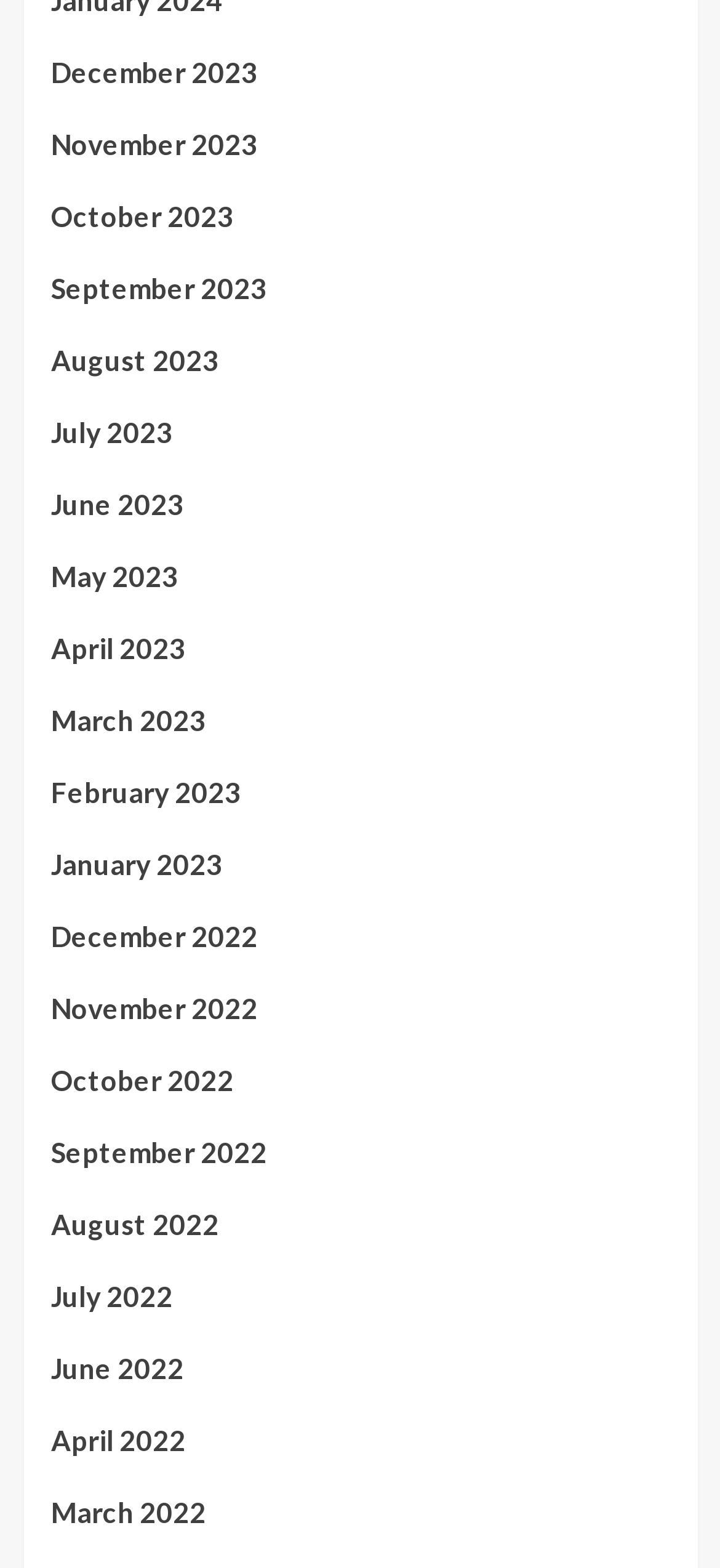Identify the bounding box coordinates for the region of the element that should be clicked to carry out the instruction: "view January 2023". The bounding box coordinates should be four float numbers between 0 and 1, i.e., [left, top, right, bottom].

[0.071, 0.537, 0.929, 0.583]